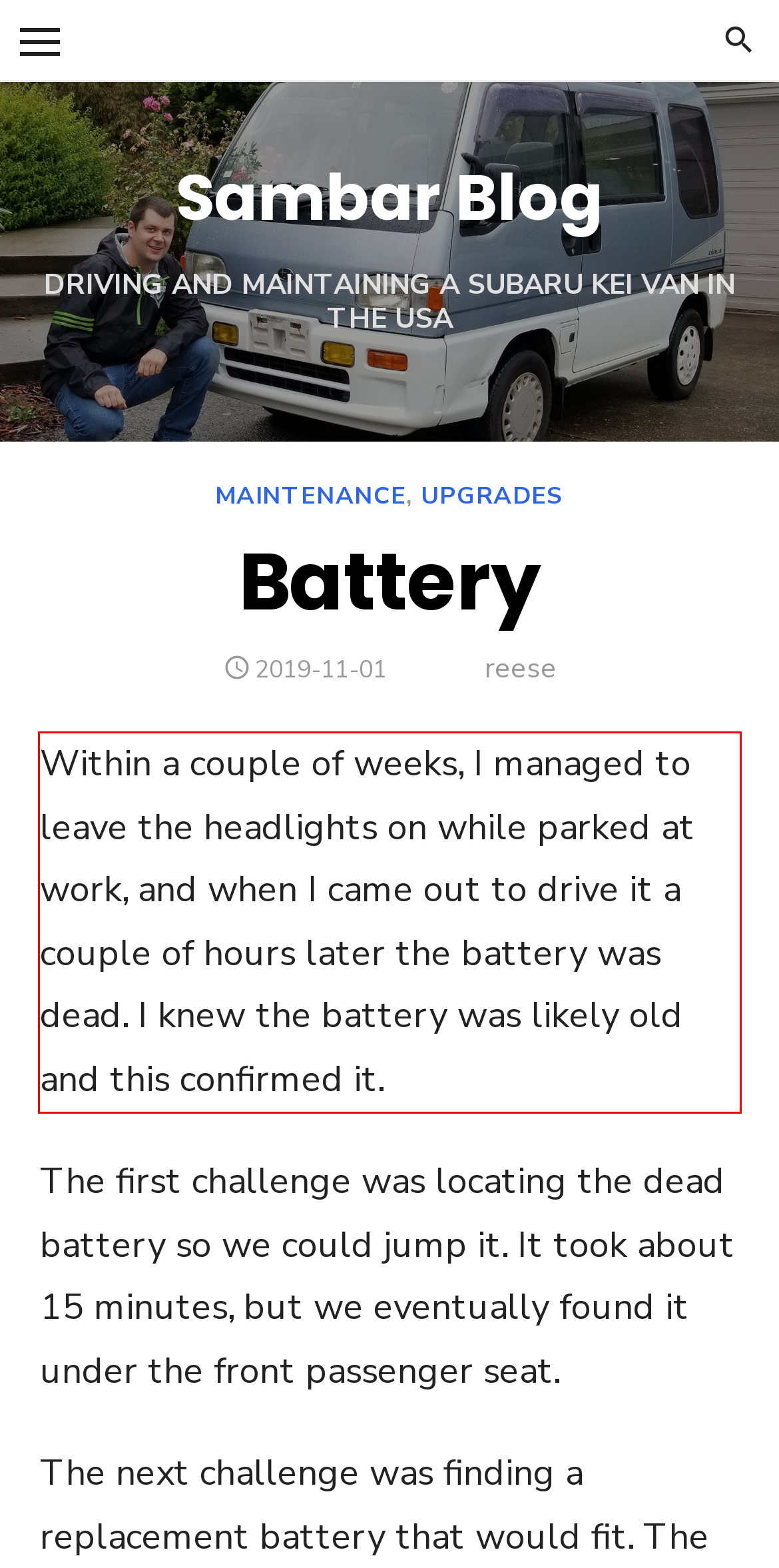From the given screenshot of a webpage, identify the red bounding box and extract the text content within it.

Within a couple of weeks, I managed to leave the headlights on while parked at work, and when I came out to drive it a couple of hours later the battery was dead. I knew the battery was likely old and this confirmed it.